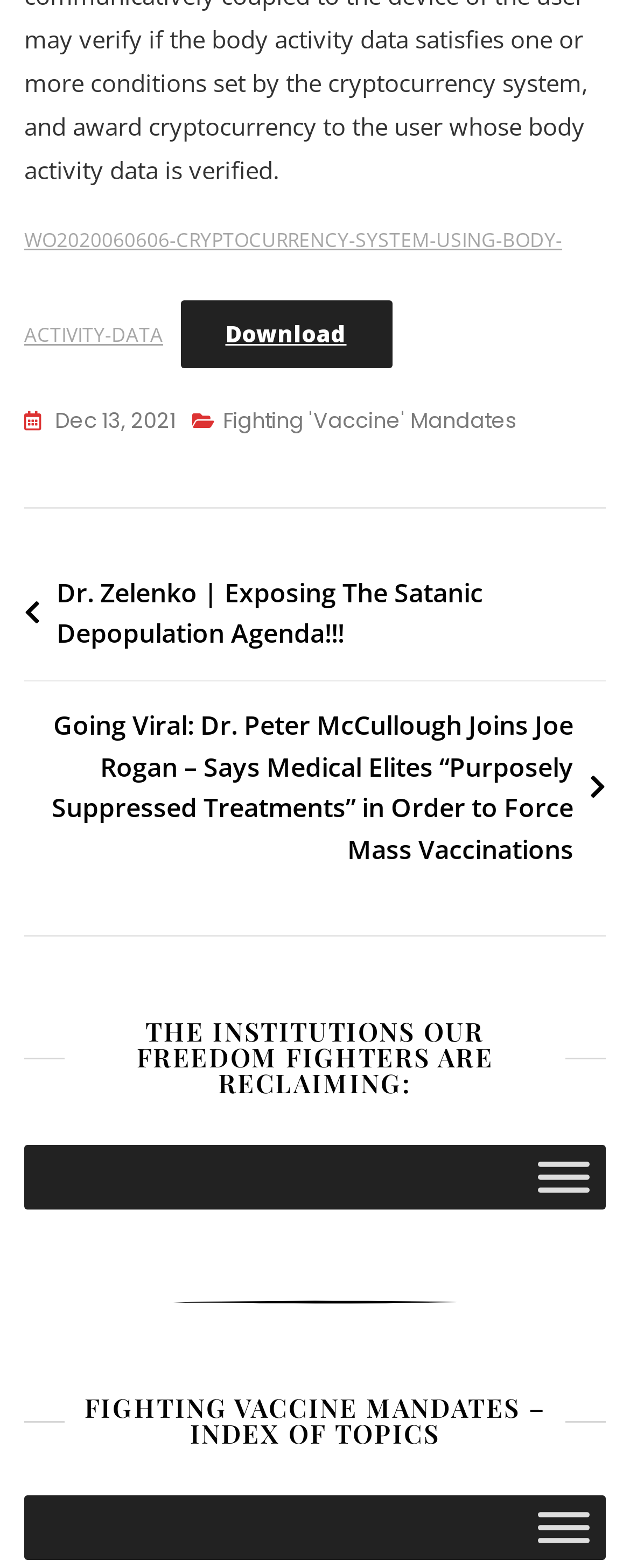What is the purpose of the 'Toggle Menu' button?
Please answer the question as detailed as possible.

I noticed that there are two 'Toggle Menu' buttons on the webpage, both with the 'expanded: False' property. This suggests that these buttons are used to toggle the expansion or collapse of a menu, allowing users to access more content or hide it when not needed.